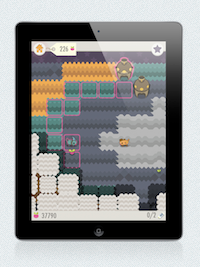Describe all the elements and aspects of the image comprehensively.

The image showcases a vibrant screenshot from the game "Pugs Luv Beats," displayed on an iPad. This particular scene appears to feature a whimsical, colorful landscape filled with various textured terrains. Players navigate through this playful environment, encountering unique challenges depicted by characters and obstacles, illustrated through bright colors and playful animations. On the screen, the player’s score and progress indicators can be seen, suggesting an engaging gameplay experience. This snapshot is part of an interactive game that combines music and adventure, offering a delightful visual representation of the game's creative design.